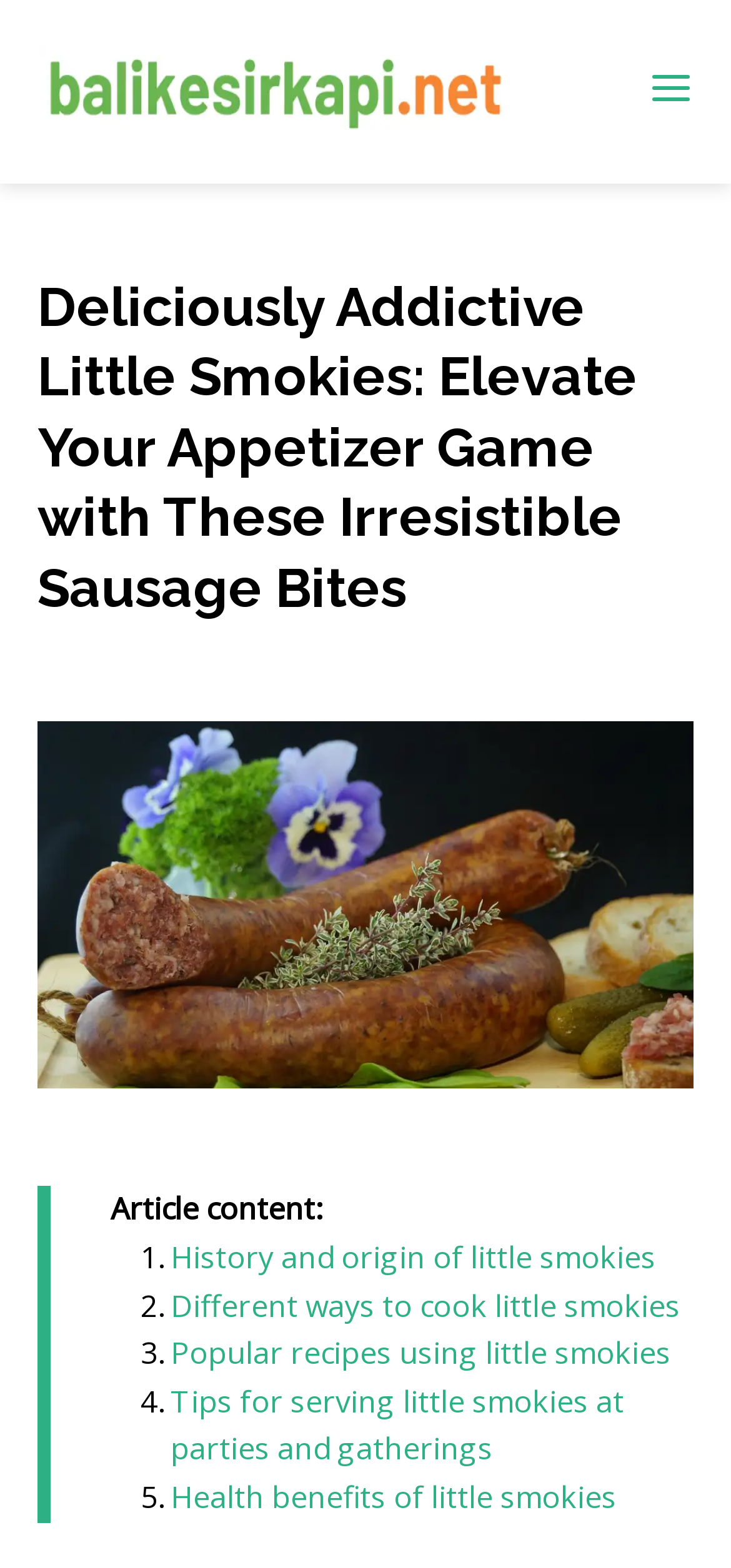How many list markers are in the article content?
Answer the question with as much detail as possible.

I counted the number of list markers in the article content section and found 5, each corresponding to a different topic related to little smokies.